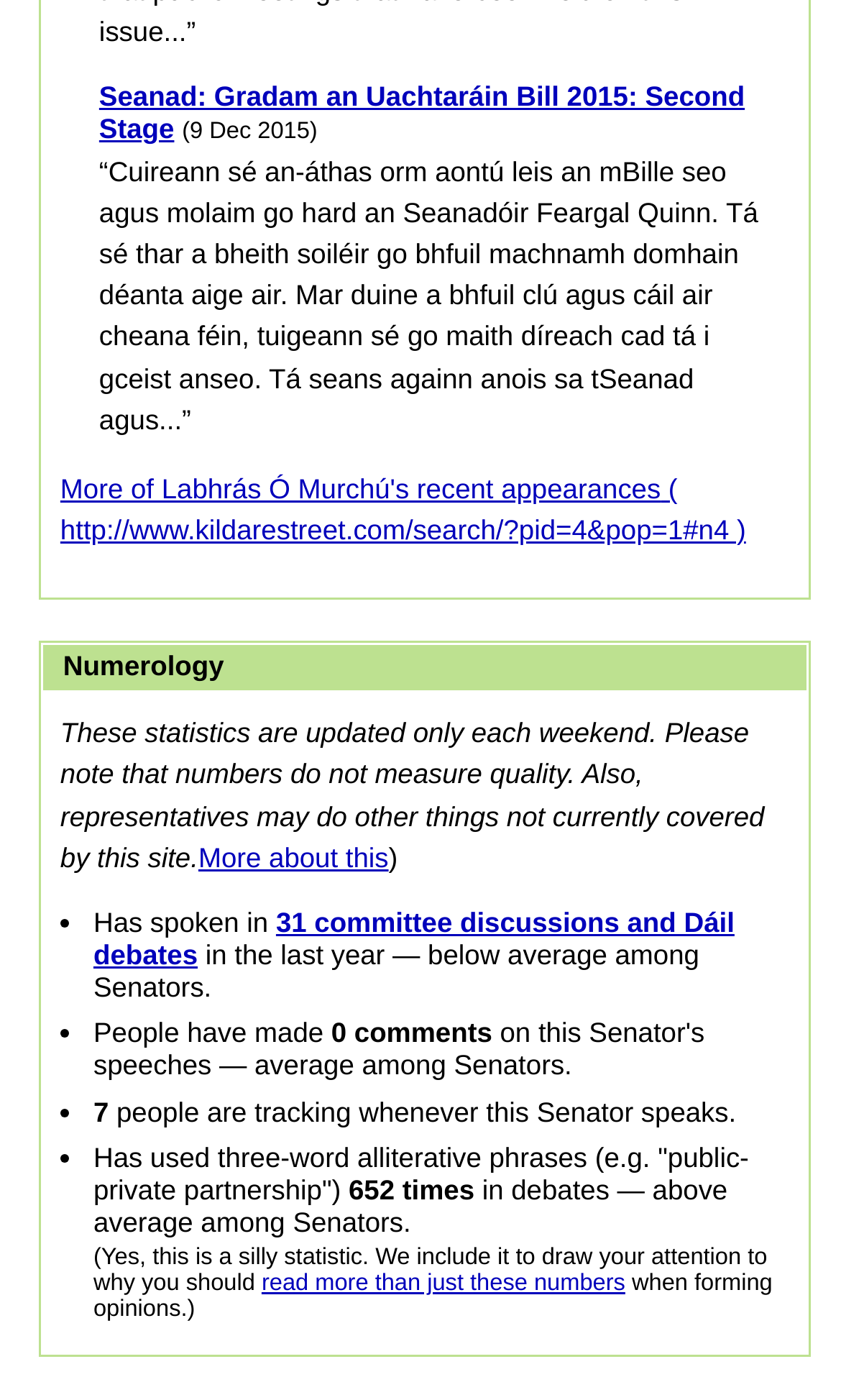What is the purpose of the statistic about three-word alliterative phrases?
Can you give a detailed and elaborate answer to the question?

The purpose of the statistic about three-word alliterative phrases is to draw attention to why one should read more than just these numbers when forming opinions, as mentioned in the sentence '(Yes, this is a silly statistic. We include it to draw your attention to why you should read more than just these numbers)'.